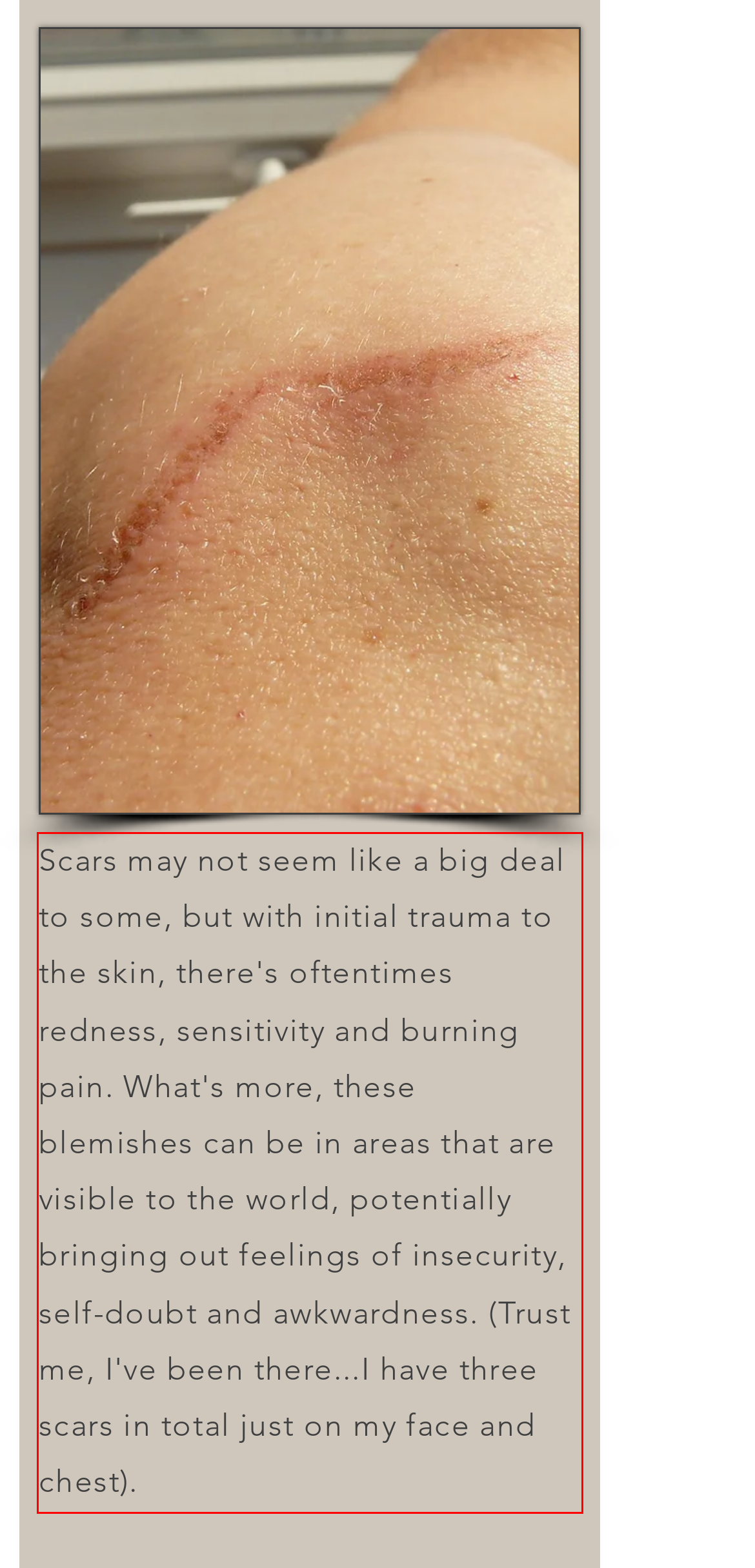You are looking at a screenshot of a webpage with a red rectangle bounding box. Use OCR to identify and extract the text content found inside this red bounding box.

Scars may not seem like a big deal to some, but with initial trauma to the skin, there's oftentimes redness, sensitivity and burning pain. What's more, these blemishes can be in areas that are visible to the world, potentially bringing out feelings of insecurity, self-doubt and awkwardness. (Trust me, I've been there...I have three scars in total just on my face and chest).